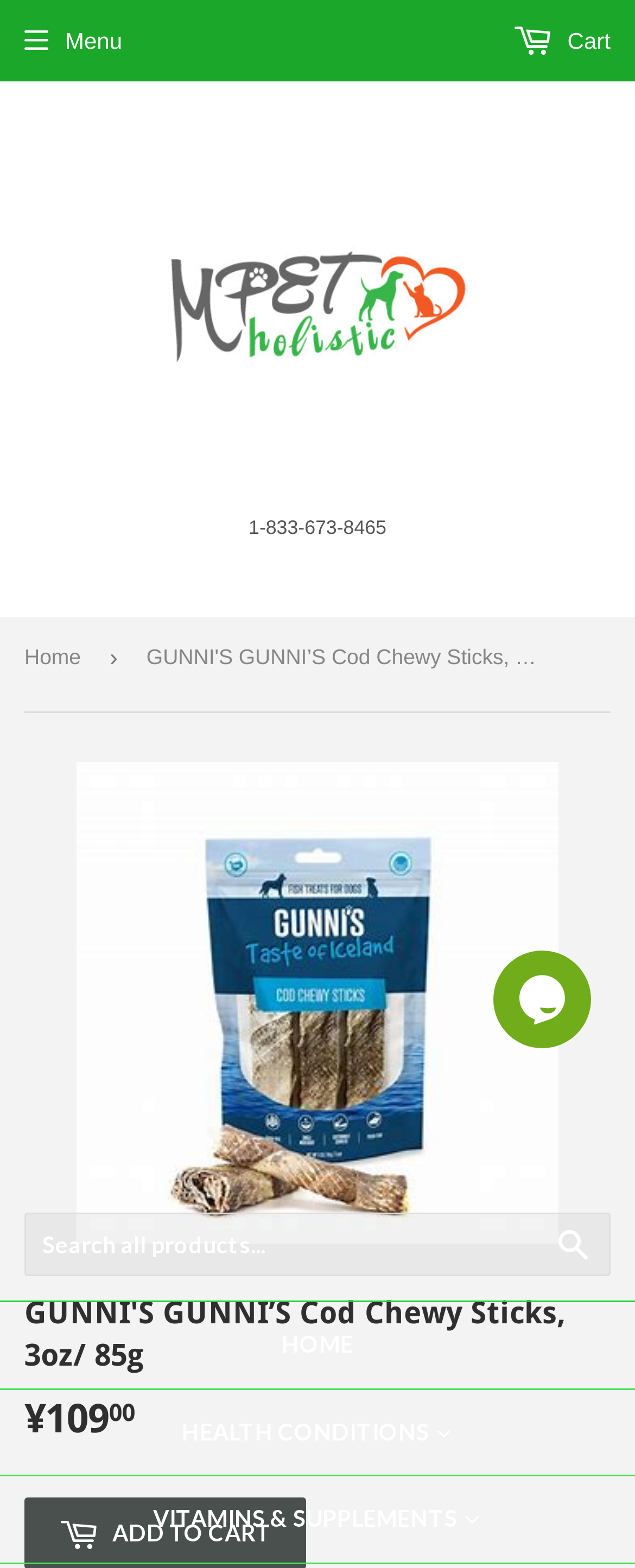Bounding box coordinates are specified in the format (top-left x, top-left y, bottom-right x, bottom-right y). All values are floating point numbers bounded between 0 and 1. Please provide the bounding box coordinate of the region this sentence describes: Search

[0.846, 0.776, 0.962, 0.814]